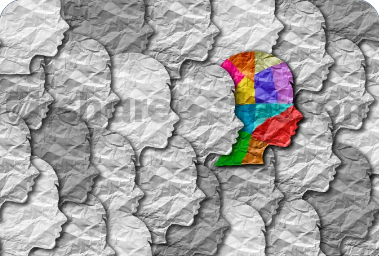Answer the question in one word or a short phrase:
What does the colorful head represent?

Unique voices and ideas